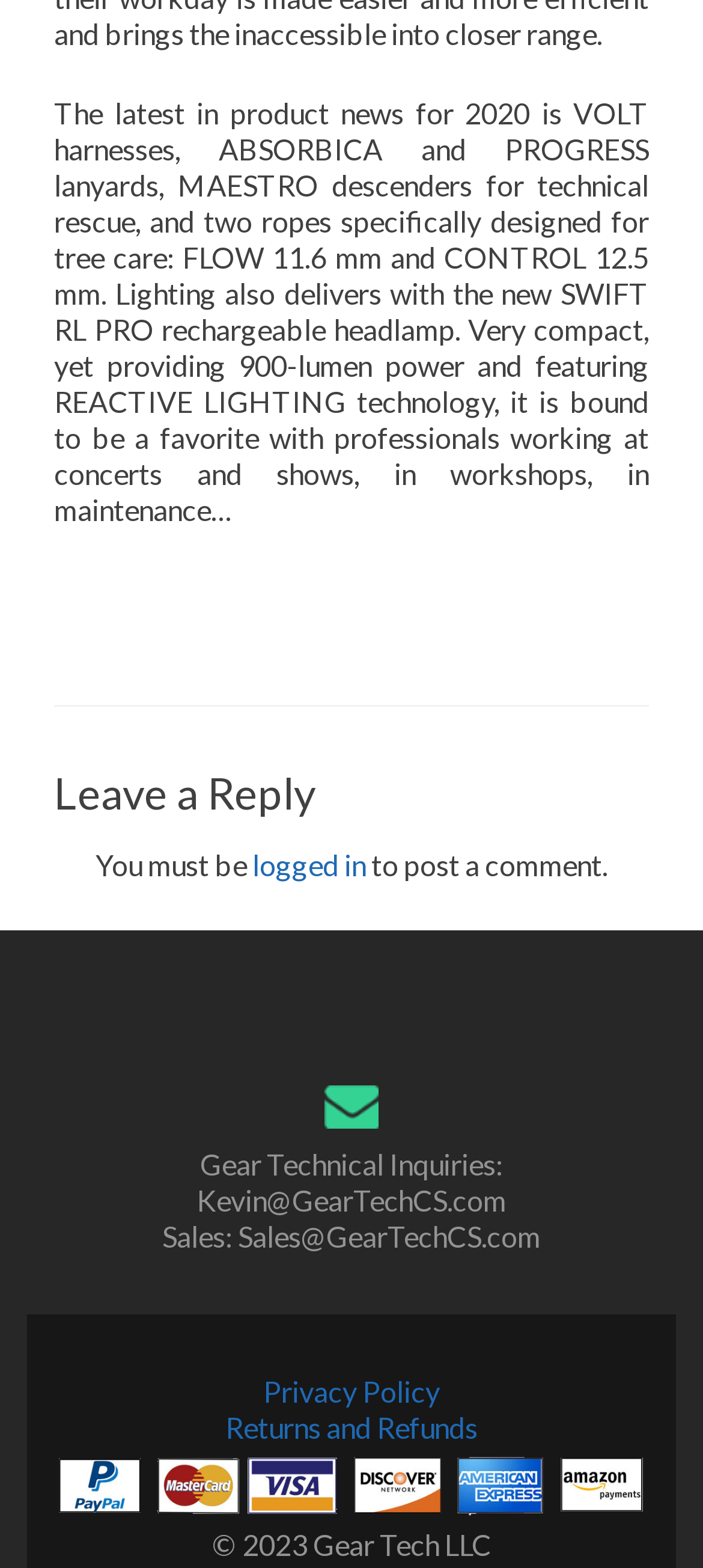What is the email address for technical inquiries?
Please provide a comprehensive answer to the question based on the webpage screenshot.

The email address for technical inquiries is mentioned in the webpage as 'Gear Technical Inquiries: Kevin@GearTechCS.com'.